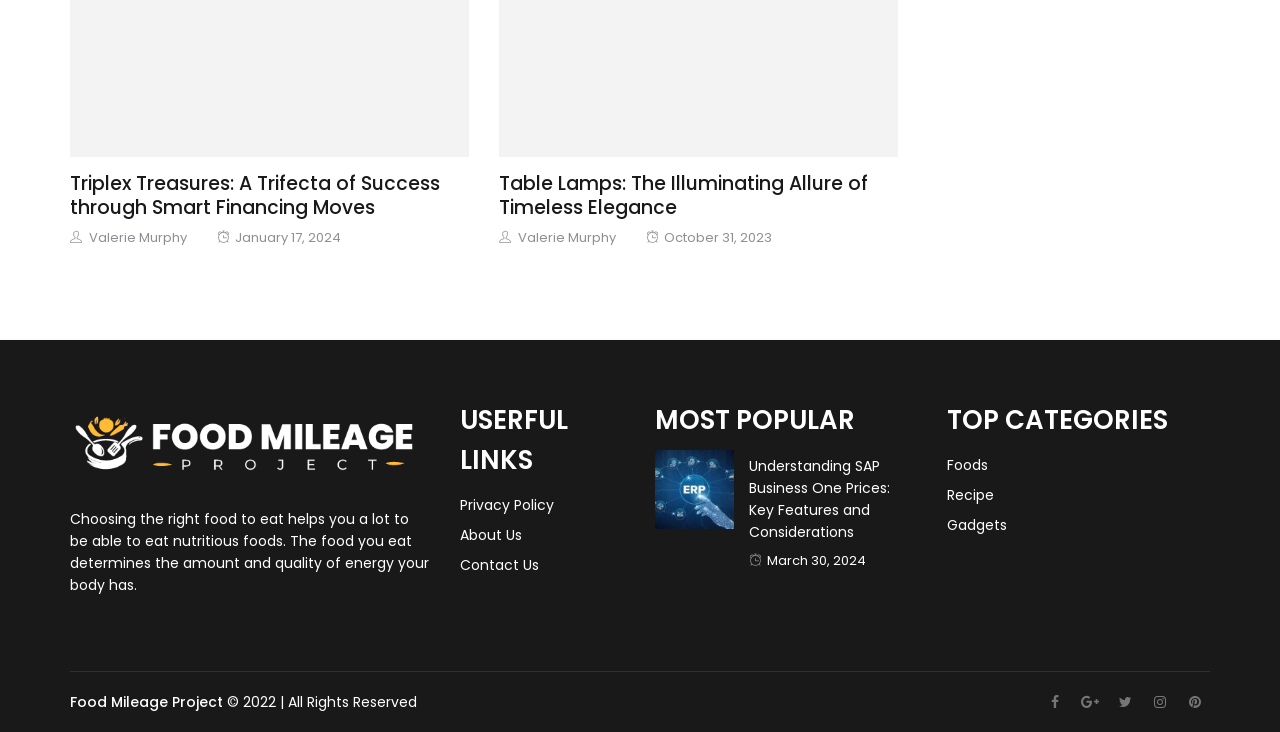By analyzing the image, answer the following question with a detailed response: What is the author of the first article?

I found the author's name by looking at the static text 'Author' and the corresponding link 'Valerie Murphy' which is located below the heading 'Triplex Treasures: A Trifecta of Success through Smart Financing Moves'.